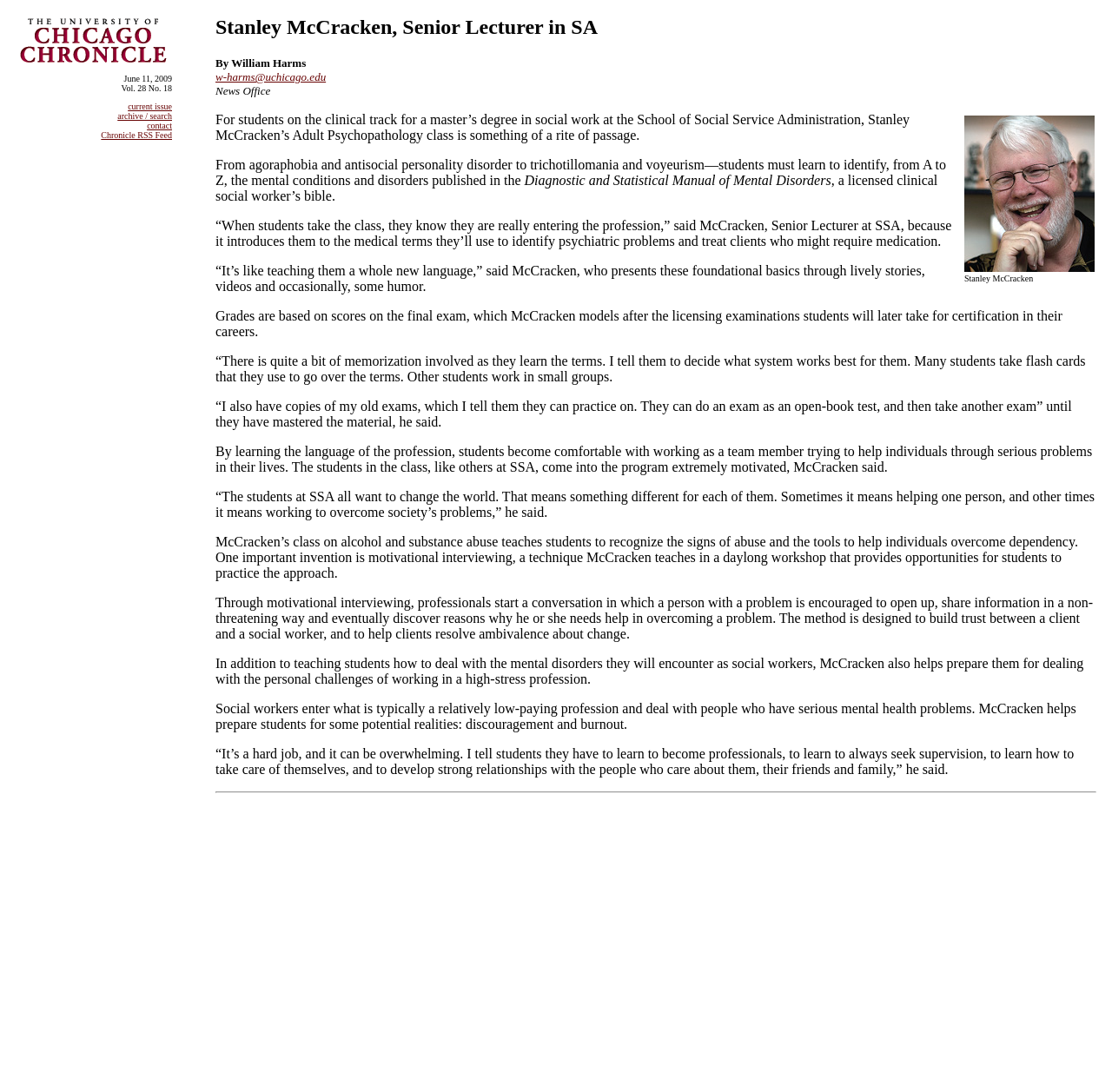From the element description: "w-harms@uchicago.edu", extract the bounding box coordinates of the UI element. The coordinates should be expressed as four float numbers between 0 and 1, in the order [left, top, right, bottom].

[0.194, 0.064, 0.293, 0.076]